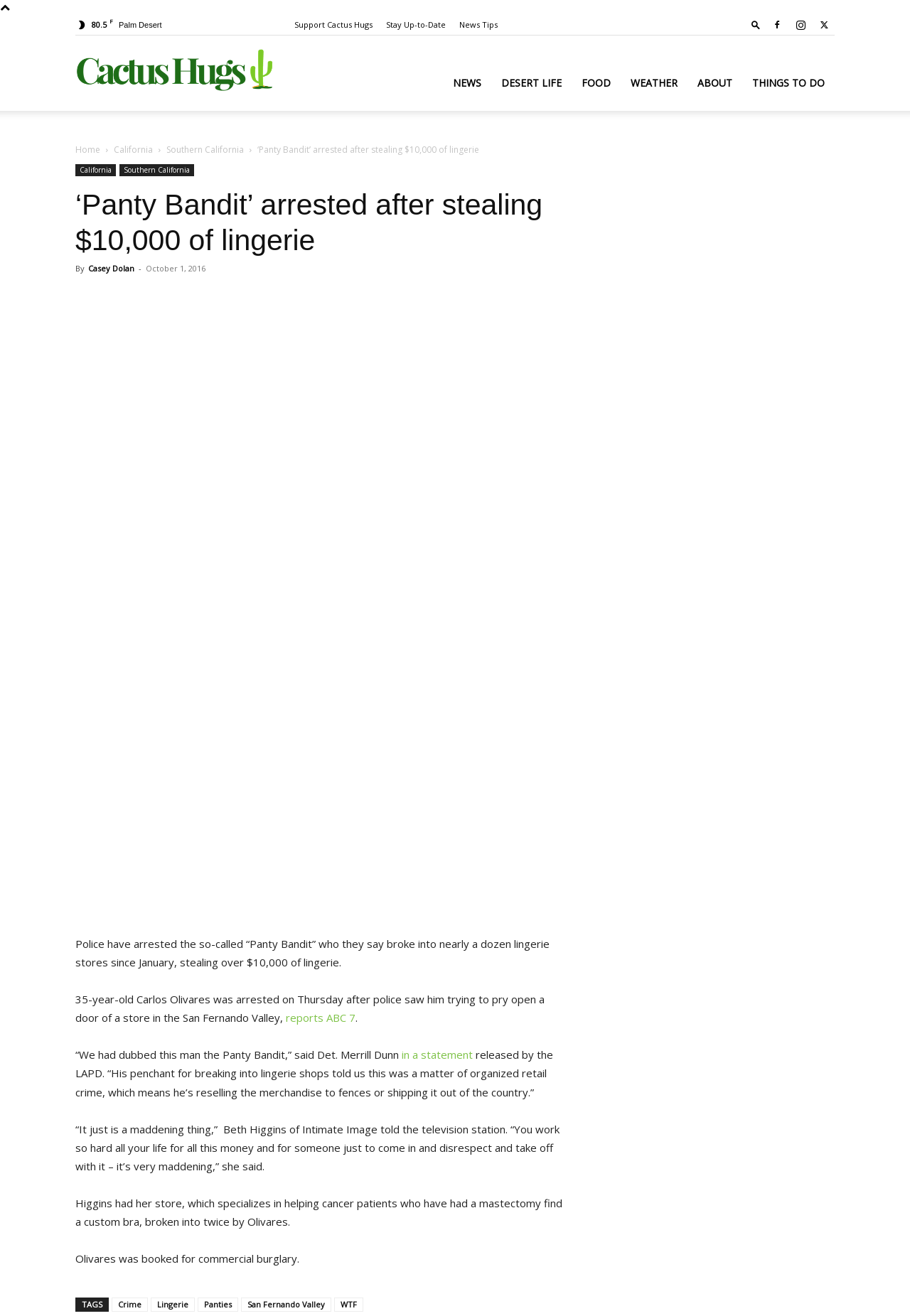Locate the UI element described by Relaxation in the provided webpage screenshot. Return the bounding box coordinates in the format (top-left x, top-left y, bottom-right x, bottom-right y), ensuring all values are between 0 and 1.

None